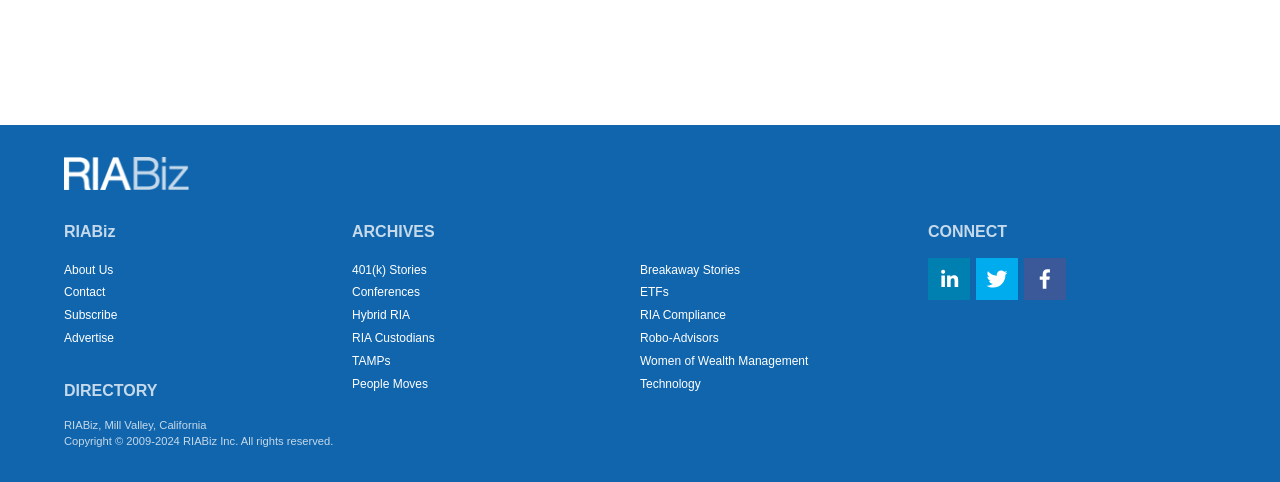Please specify the bounding box coordinates for the clickable region that will help you carry out the instruction: "Read the 401(k) Stories".

[0.275, 0.545, 0.333, 0.574]